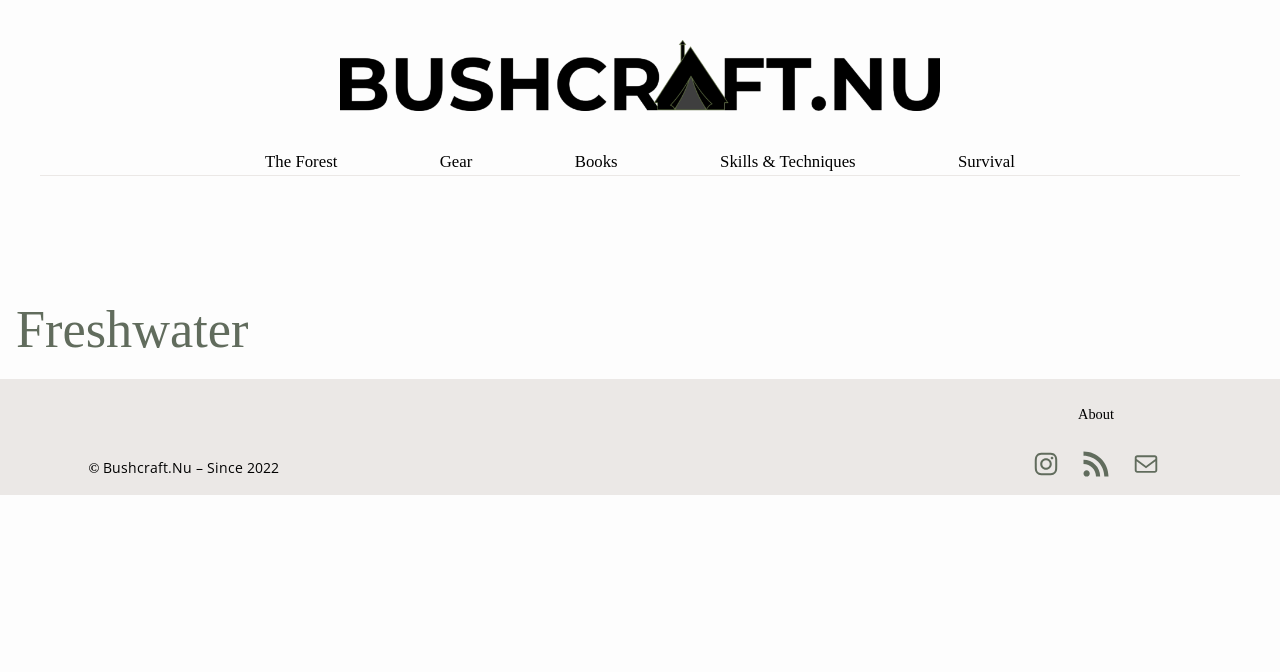Can you specify the bounding box coordinates for the region that should be clicked to fulfill this instruction: "Check the Instagram link".

[0.805, 0.669, 0.829, 0.713]